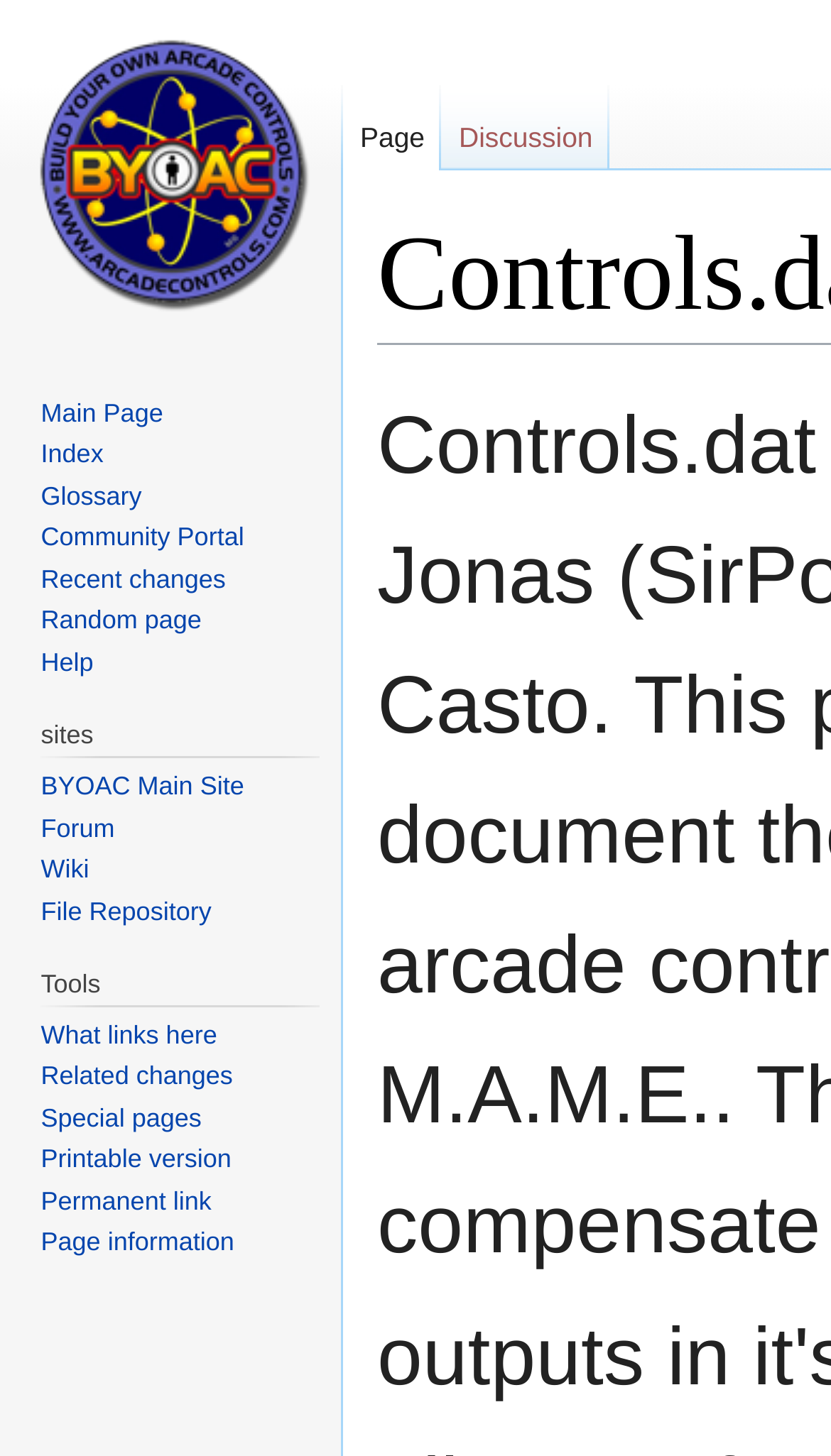Answer the following inquiry with a single word or phrase:
How many main navigation sections are there?

3